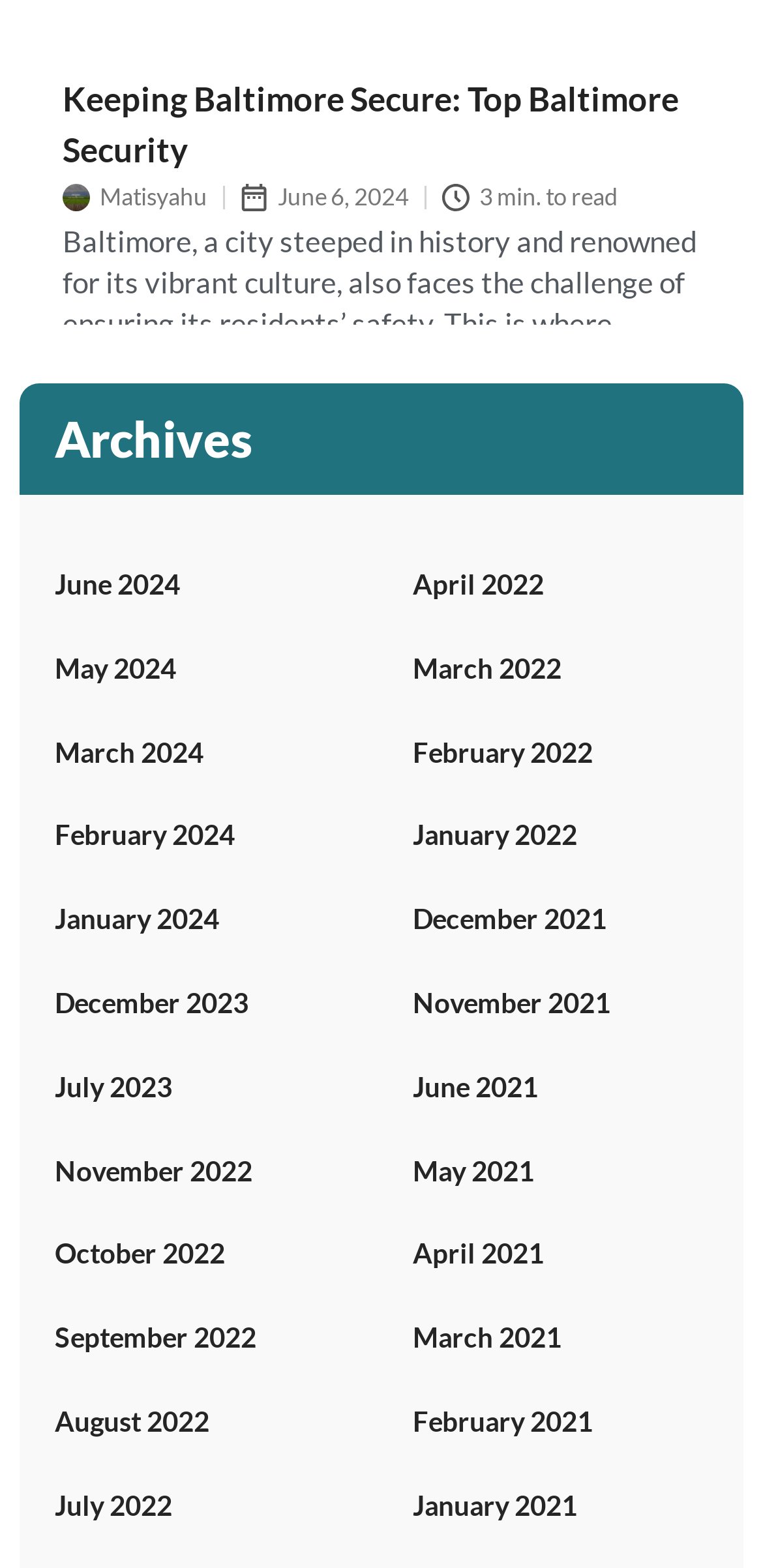How many minutes does it take to read each article?
Please ensure your answer to the question is detailed and covers all necessary aspects.

Each article on the webpage has a '3 min. to read' label, indicating that it takes approximately 3 minutes to read each article.